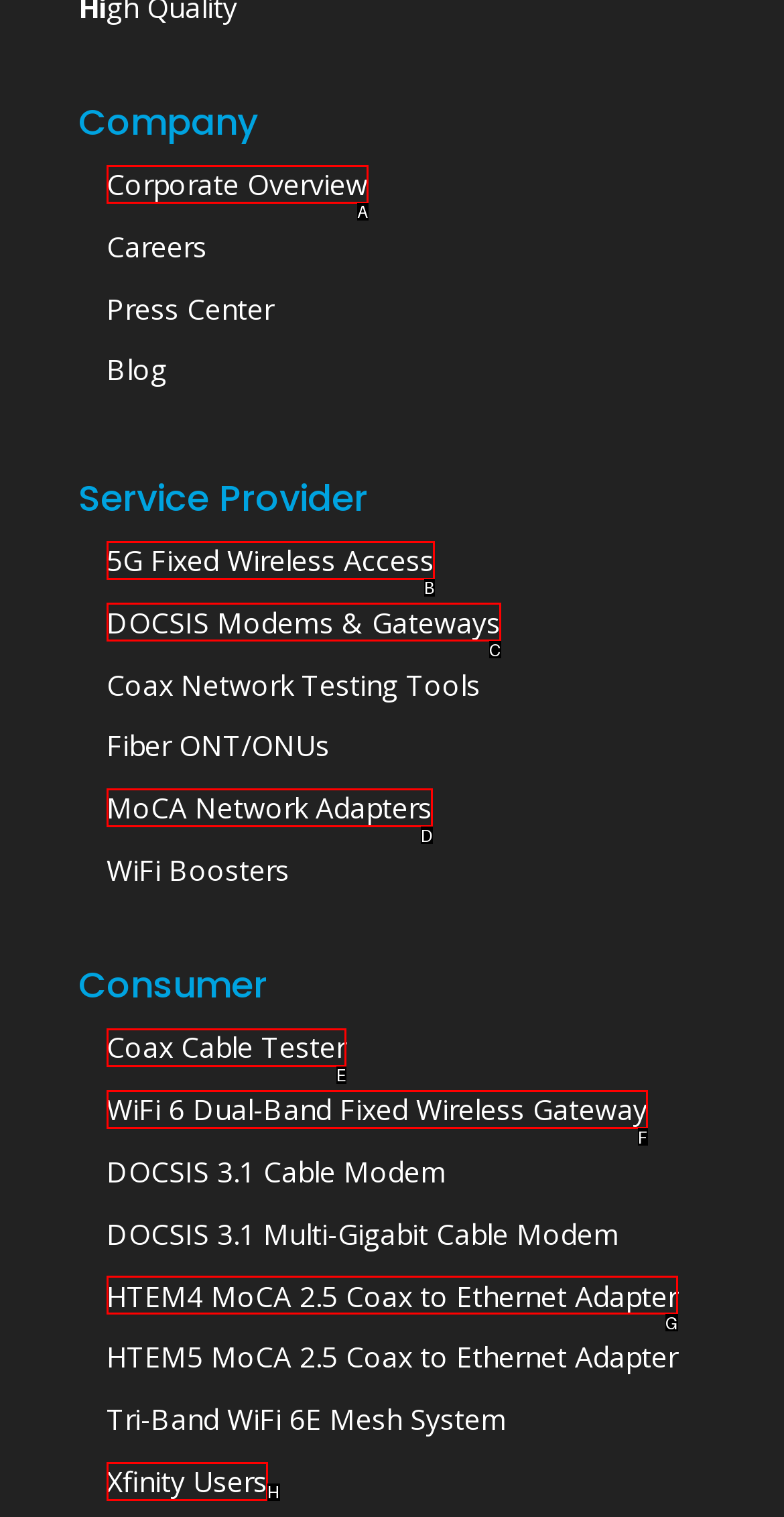Identify which HTML element to click to fulfill the following task: Learn about 5G Fixed Wireless Access. Provide your response using the letter of the correct choice.

B